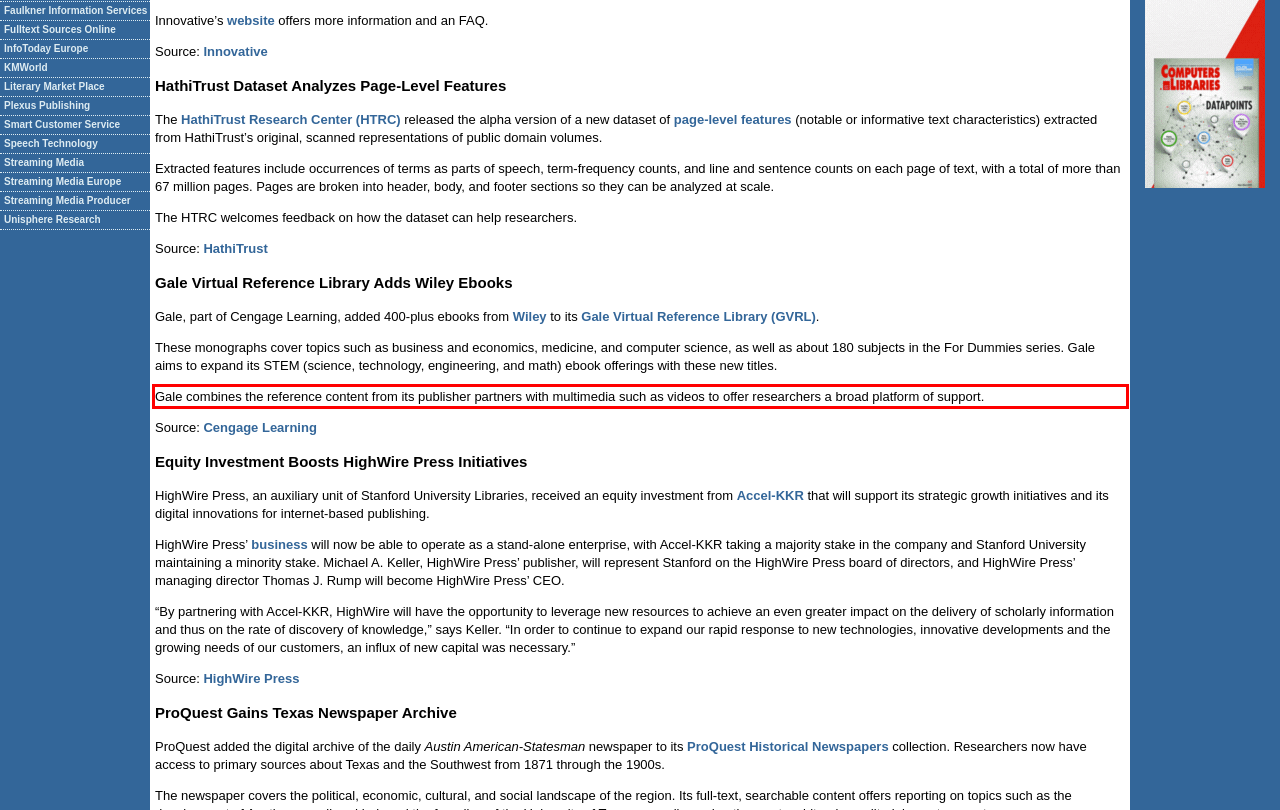Please take the screenshot of the webpage, find the red bounding box, and generate the text content that is within this red bounding box.

Gale combines the reference content from its publisher partners with multimedia such as videos to offer researchers a broad platform of support.